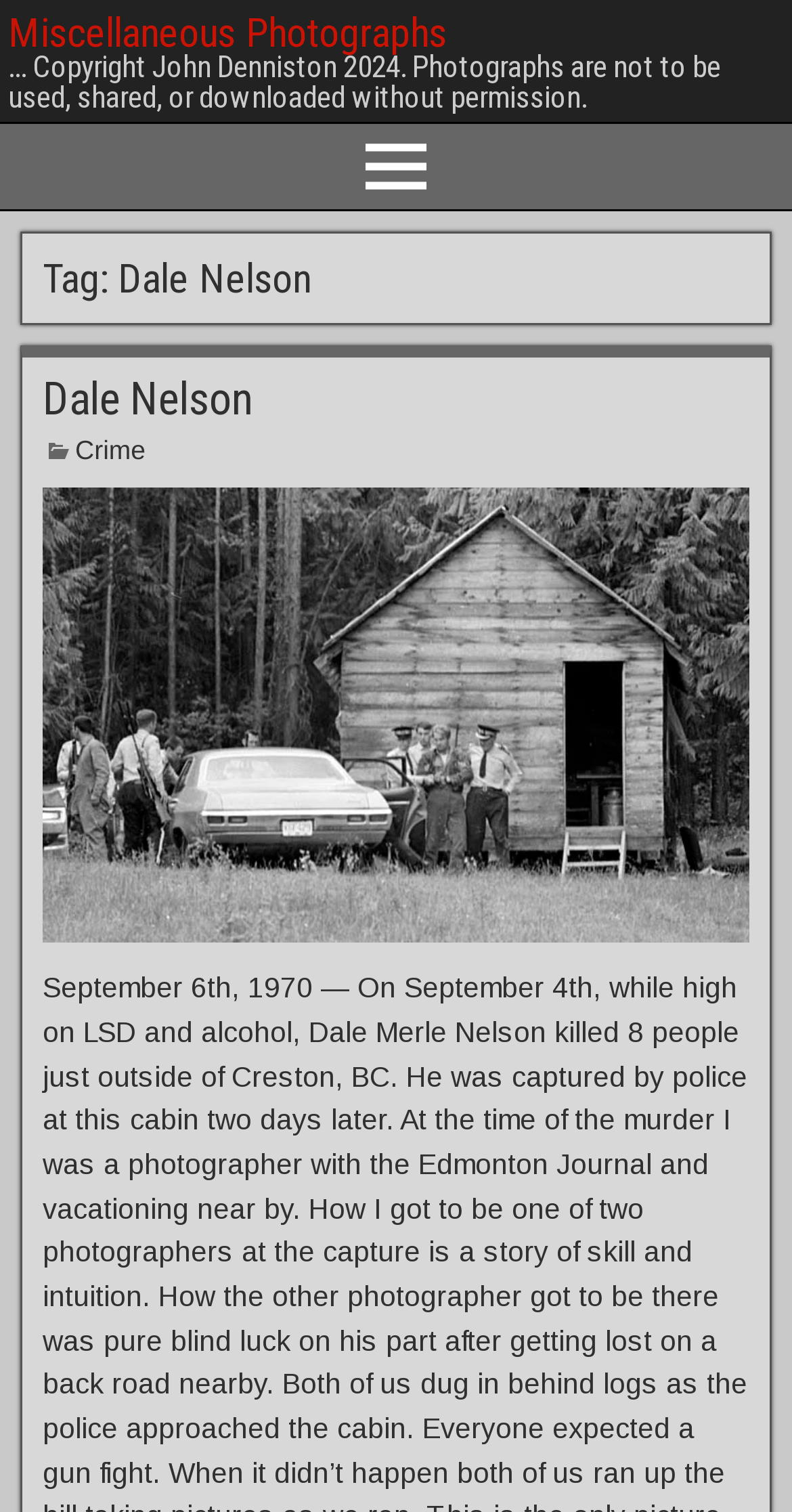What is the icon in the main menu?
Using the image as a reference, deliver a detailed and thorough answer to the question.

The answer can be found by looking at the button element in the navigation 'Main Menu', which contains the icon 'uf419'.